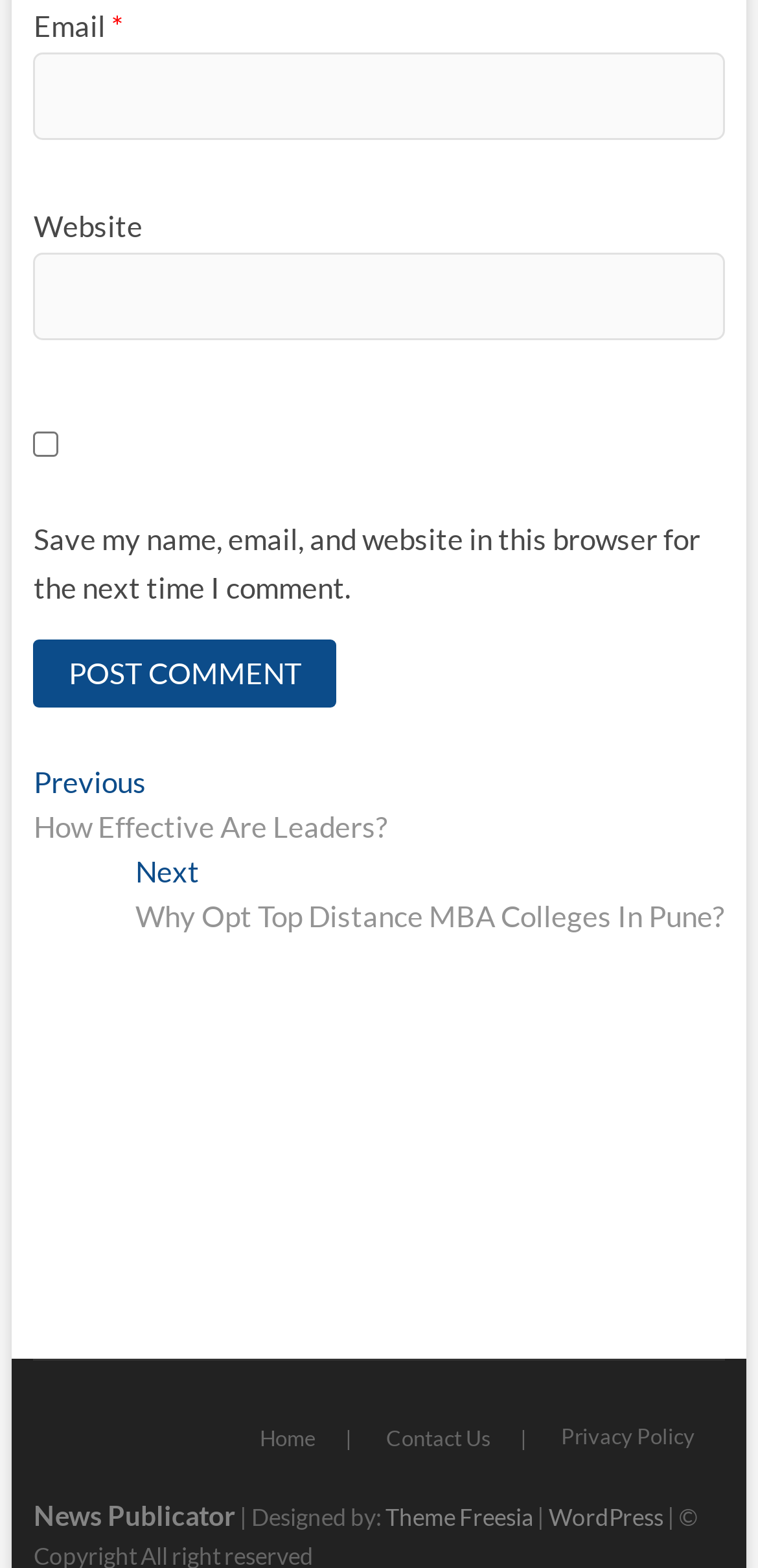Determine the bounding box coordinates for the region that must be clicked to execute the following instruction: "Check save my name and email".

[0.044, 0.275, 0.077, 0.291]